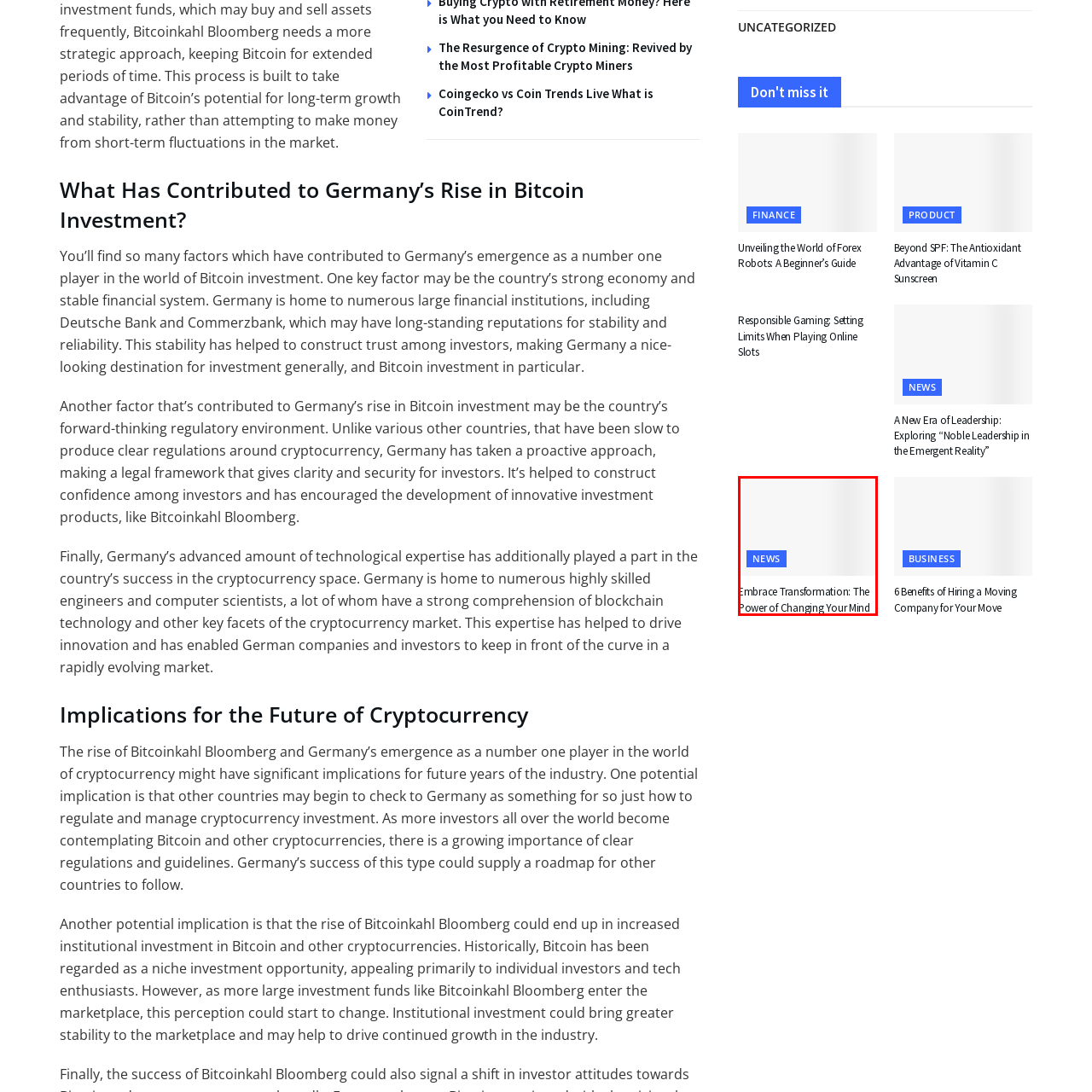Analyze and describe the image content within the red perimeter in detail.

The image showcases the article titled "Embrace Transformation: The Power of Changing Your Mind." It features a prominent heading that emphasizes the theme of personal growth and the significance of maintaining an open mindset. Additionally, there is a blue button labeled "NEWS," indicating that this content is part of a broader news section, attracting readers interested in transformative ideas and current discussions surrounding mindset shifts. The layout suggests a clean and engaging visual presentation, enhancing the accessibility of the article's message.